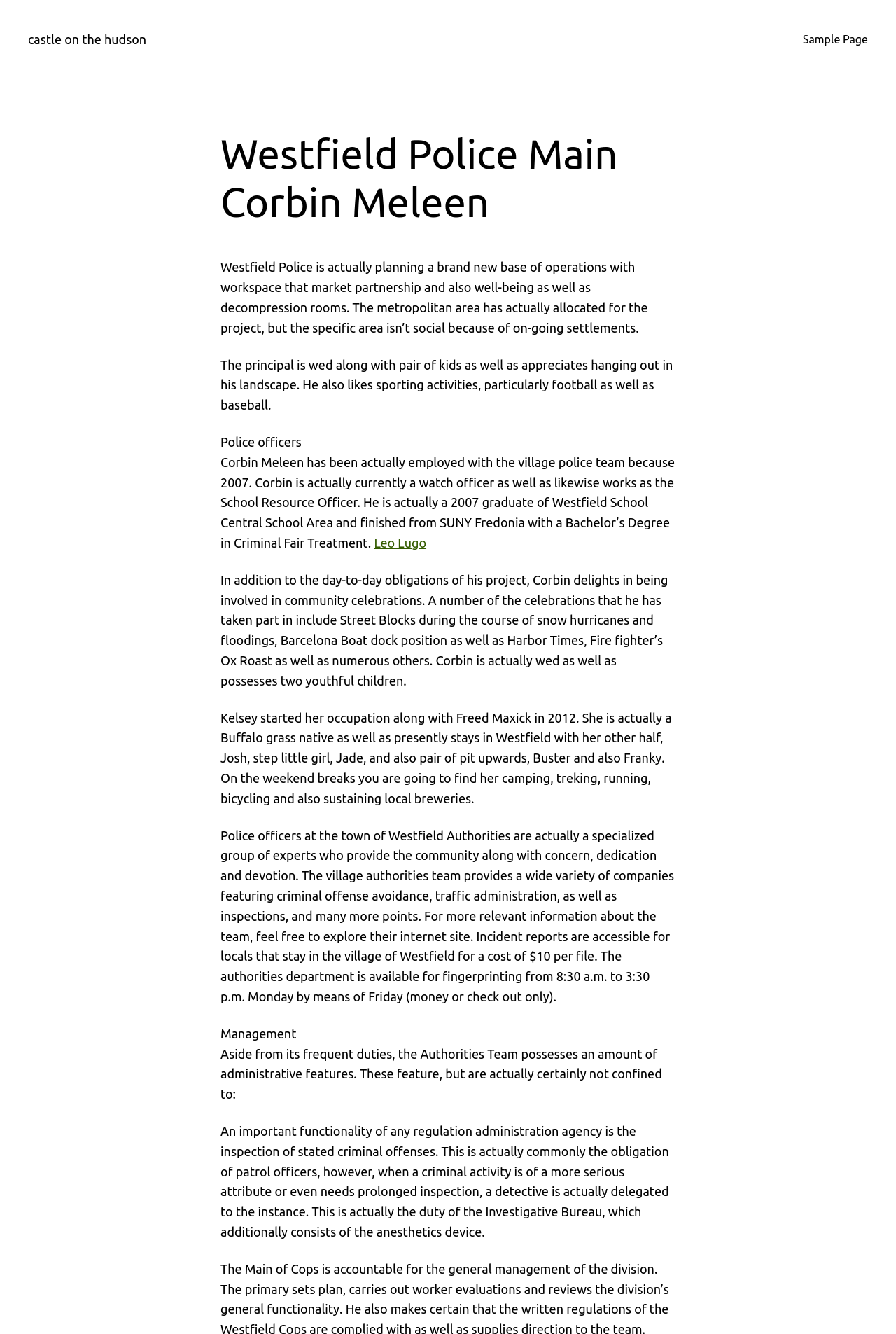Use a single word or phrase to answer the question:
How many children does Corbin Meleen have?

Two